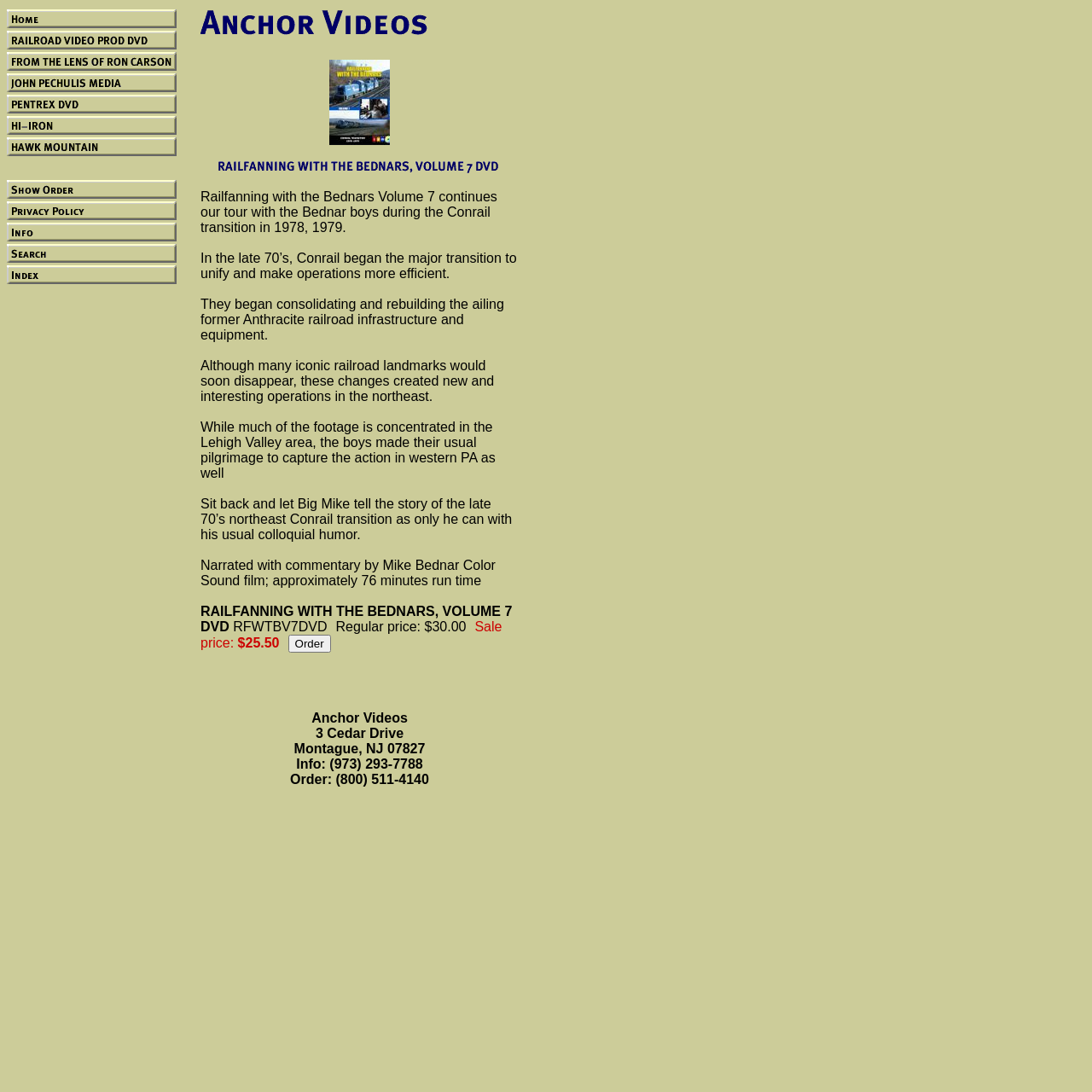Reply to the question with a single word or phrase:
What is the address of Anchor Videos?

3 Cedar Drive Montague, NJ 07827